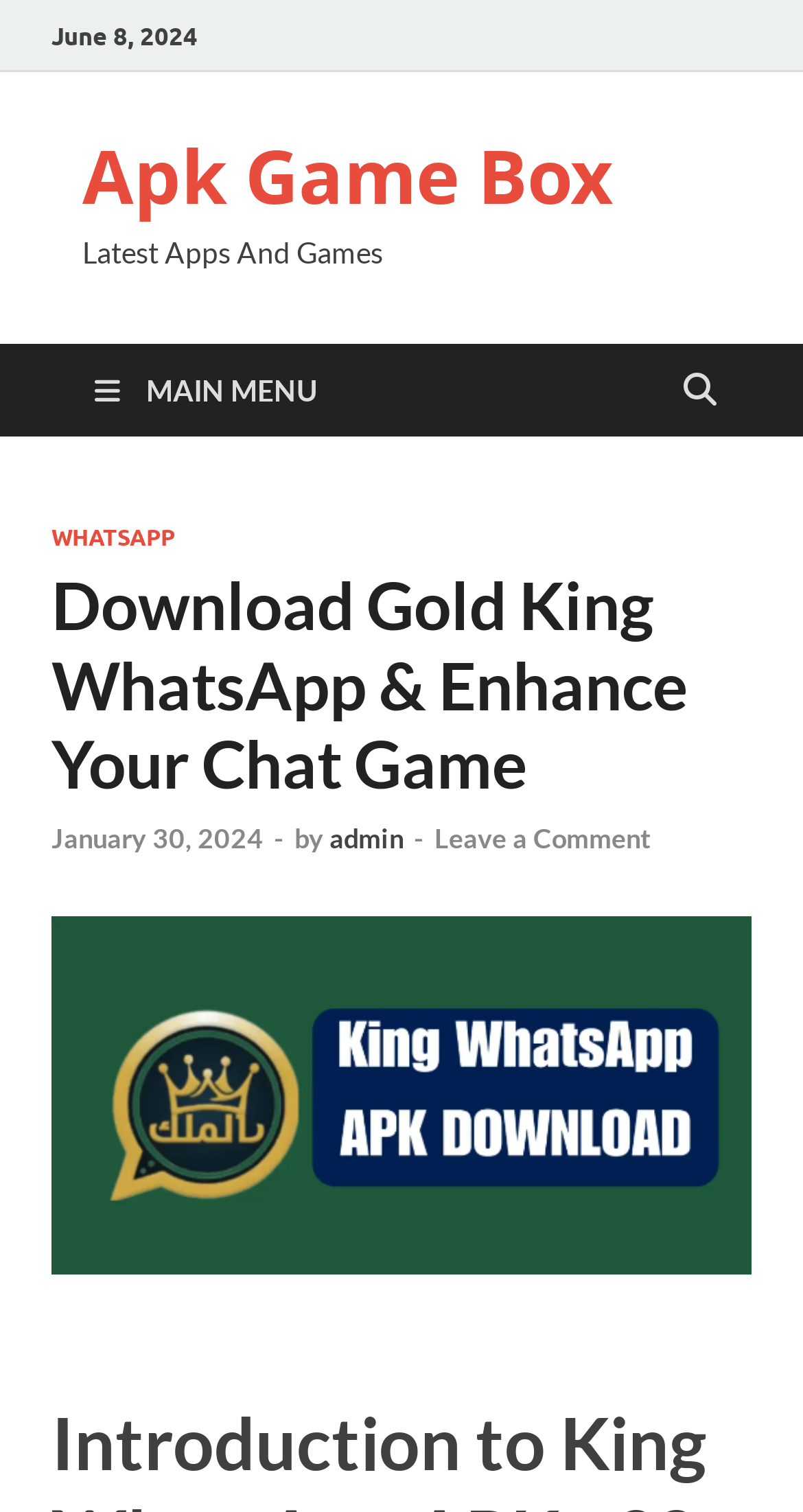Respond to the question below with a single word or phrase:
What is the purpose of the button with the '' icon?

Search